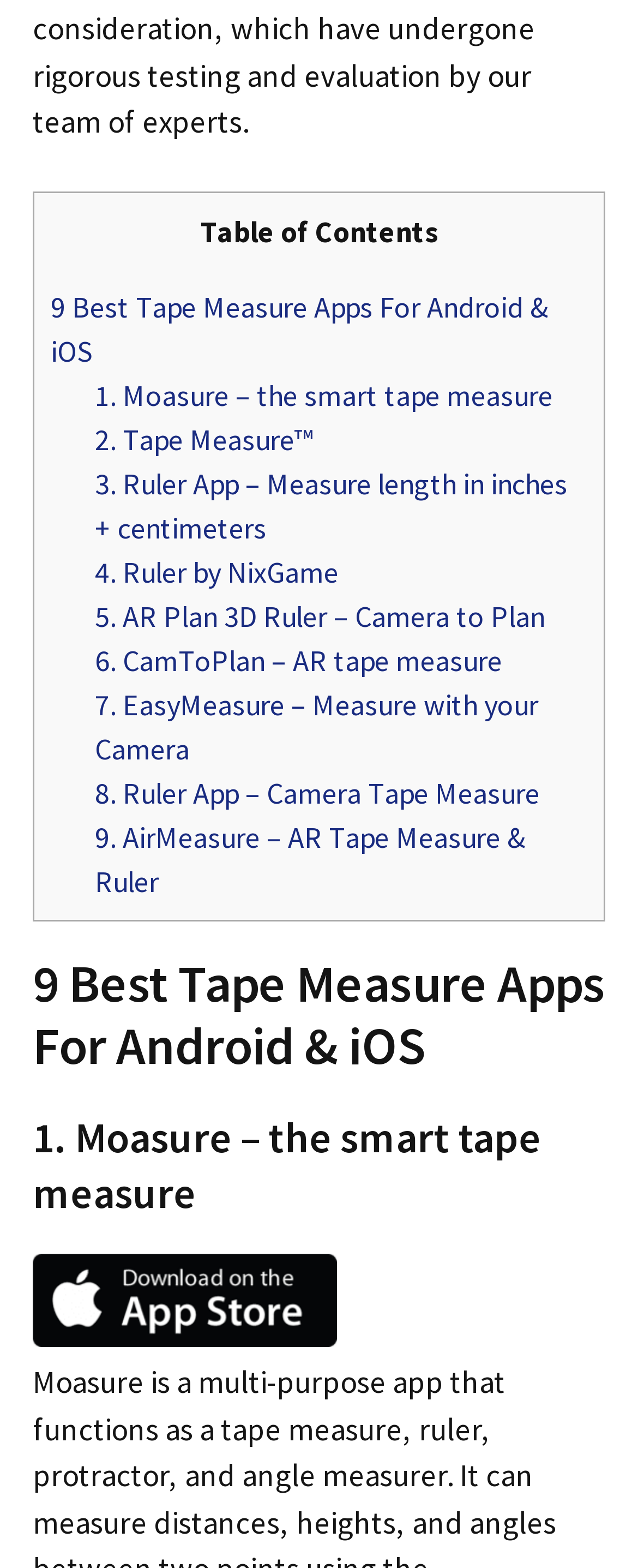Identify the bounding box coordinates of the clickable section necessary to follow the following instruction: "Go to the Research Training Group RTG 2861 webpage". The coordinates should be presented as four float numbers from 0 to 1, i.e., [left, top, right, bottom].

None